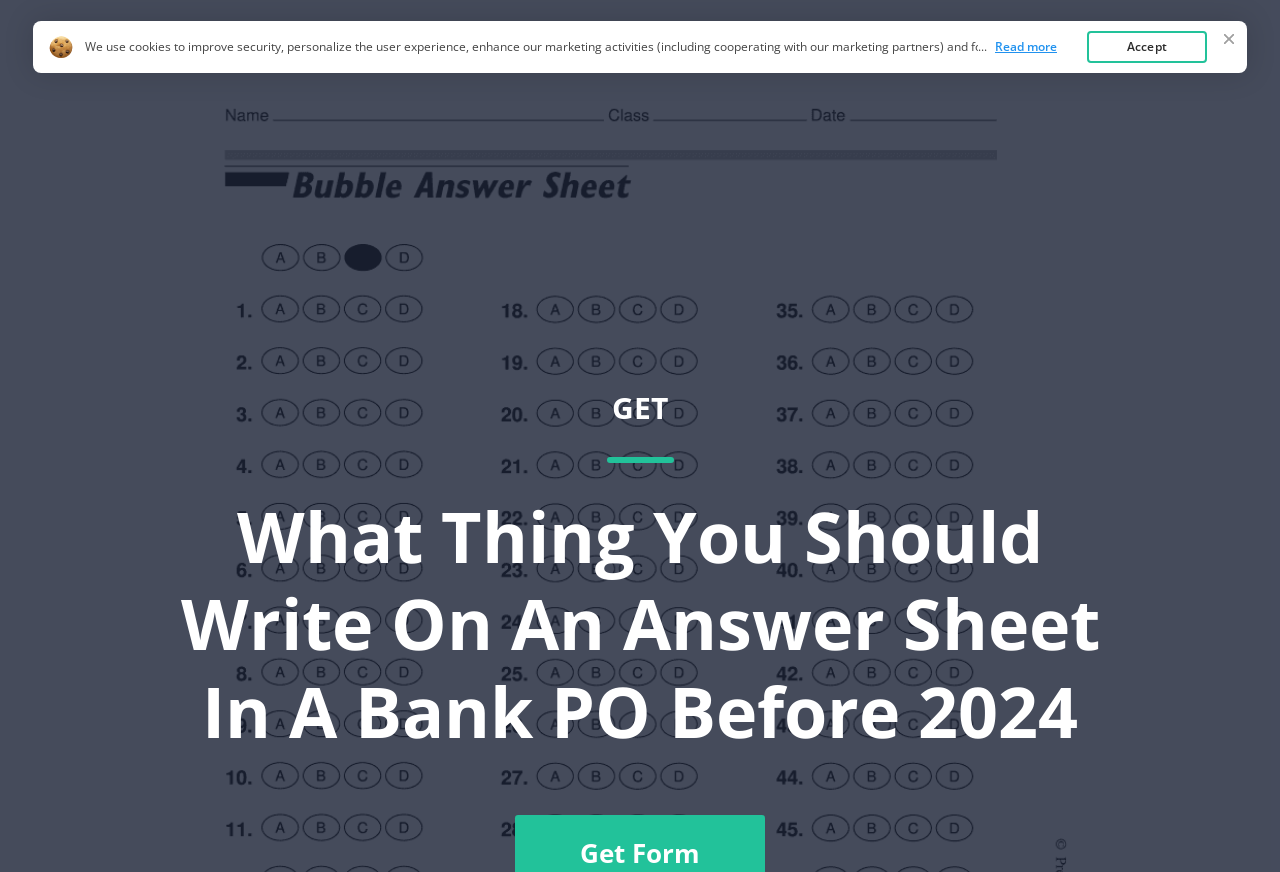Give a complete and precise description of the webpage's appearance.

The webpage is about Answer Sheets, specifically focusing on the frequently asked question "What thing you should write on an answer sheet in a bank PO before". 

At the top left of the page, there is a link to "Answer Sheets". To the right of it, there are three more links: "Home", "FAQ", and "Top Forms", aligned horizontally. 

Below these links, there is a heading that reads "What Thing You Should Write On An Answer Sheet In A Bank PO Before 2024", which takes up most of the width of the page. 

Near the top of the page, there is a notification about cookies, which spans about two-thirds of the page width. It starts with "We use cookies to improve security..." and includes a link to read the Cookie Policy. 

To the right of the cookie notification, there is a "Read more" button. Below the notification, there is a small ellipsis ("...") and a "Read more" button. 

At the bottom right of the page, there is an "Accept" button, which is likely related to the cookie notification.